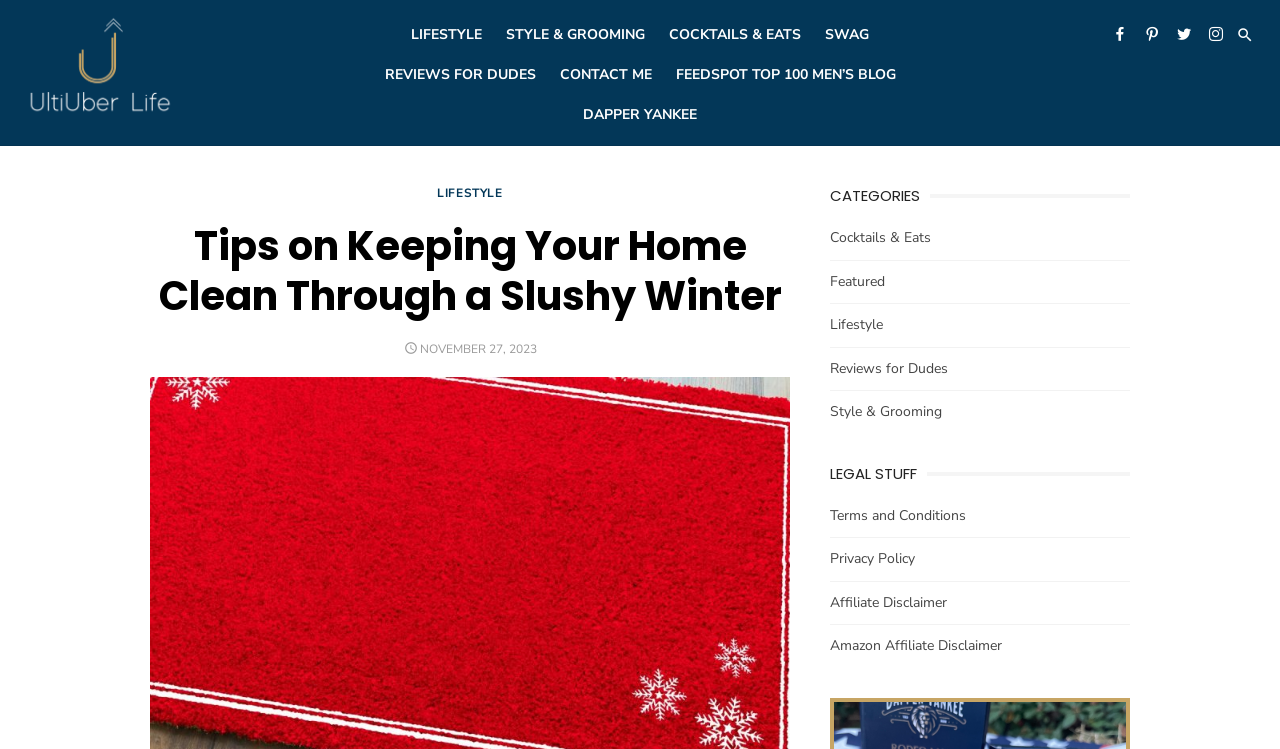Using the given description, provide the bounding box coordinates formatted as (top-left x, top-left y, bottom-right x, bottom-right y), with all values being floating point numbers between 0 and 1. Description: Style & Grooming

[0.648, 0.537, 0.736, 0.562]